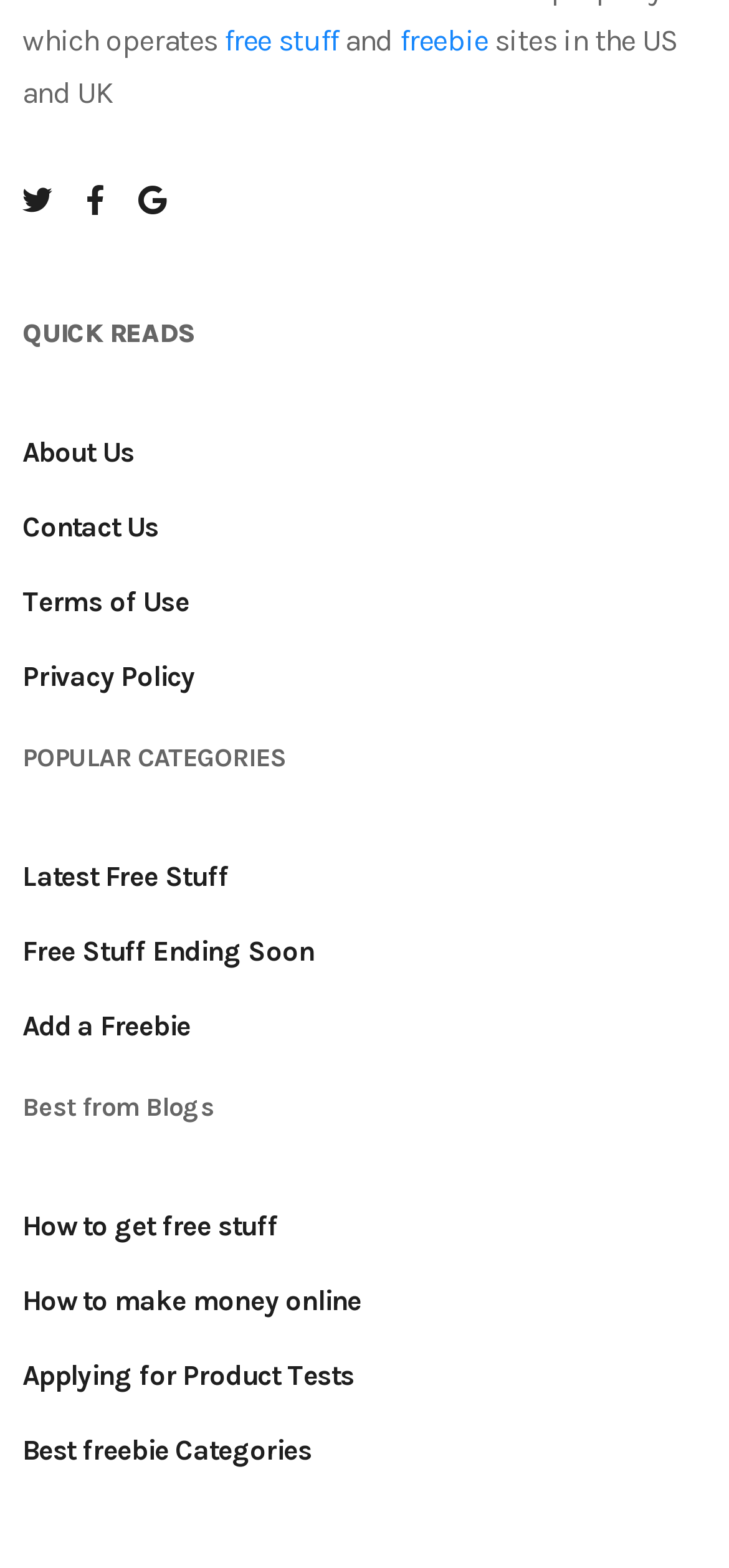What are the two types of content available on the website?
Provide a concise answer using a single word or phrase based on the image.

QUICK READS and POPULAR CATEGORIES